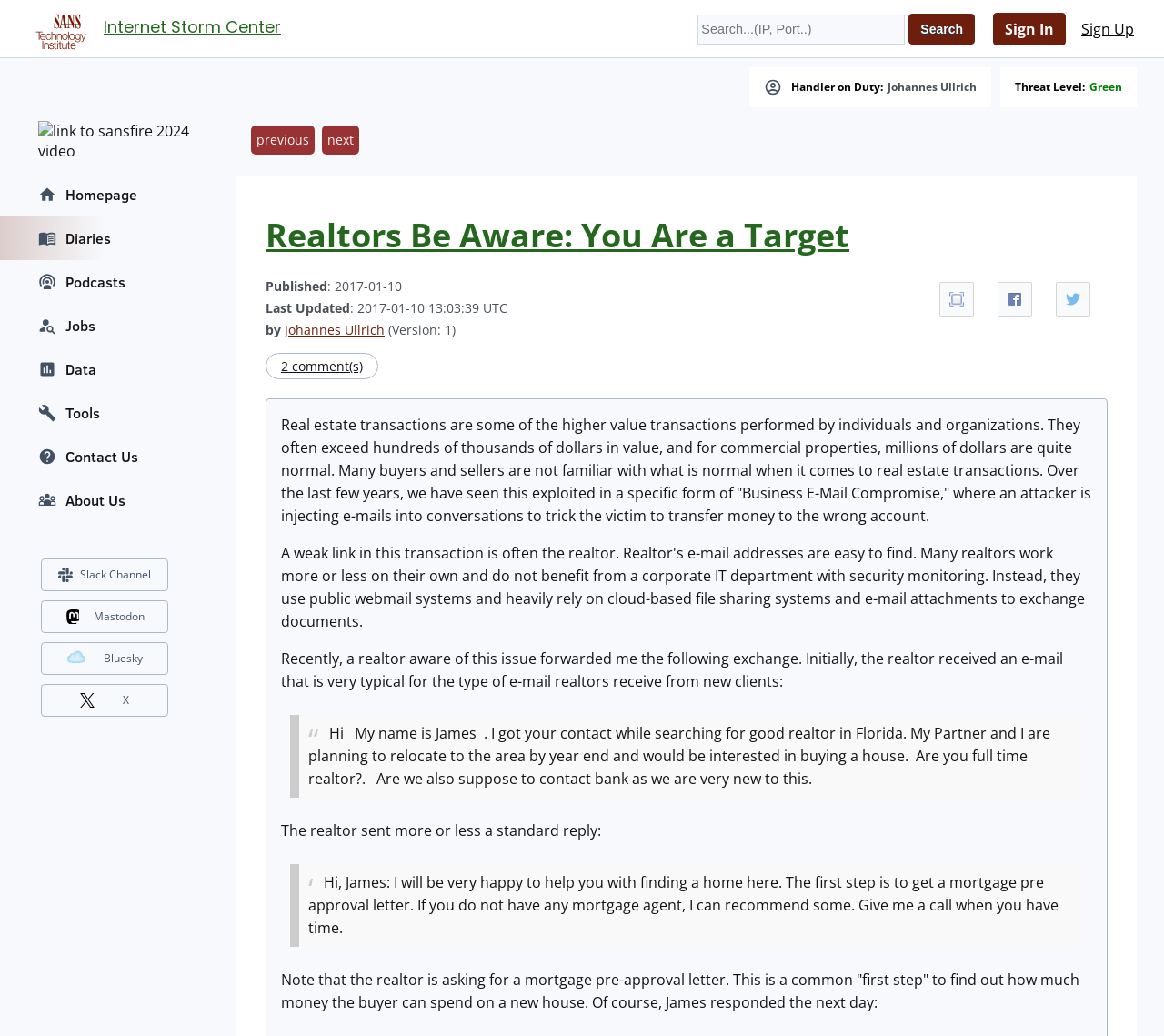What is the current threat level?
Please provide a comprehensive answer based on the visual information in the image.

I found the answer by looking at the 'Threat Level:' section, which is located below the search bar and above the main content. The word 'Green' is linked and appears next to the 'Threat Level:' label.